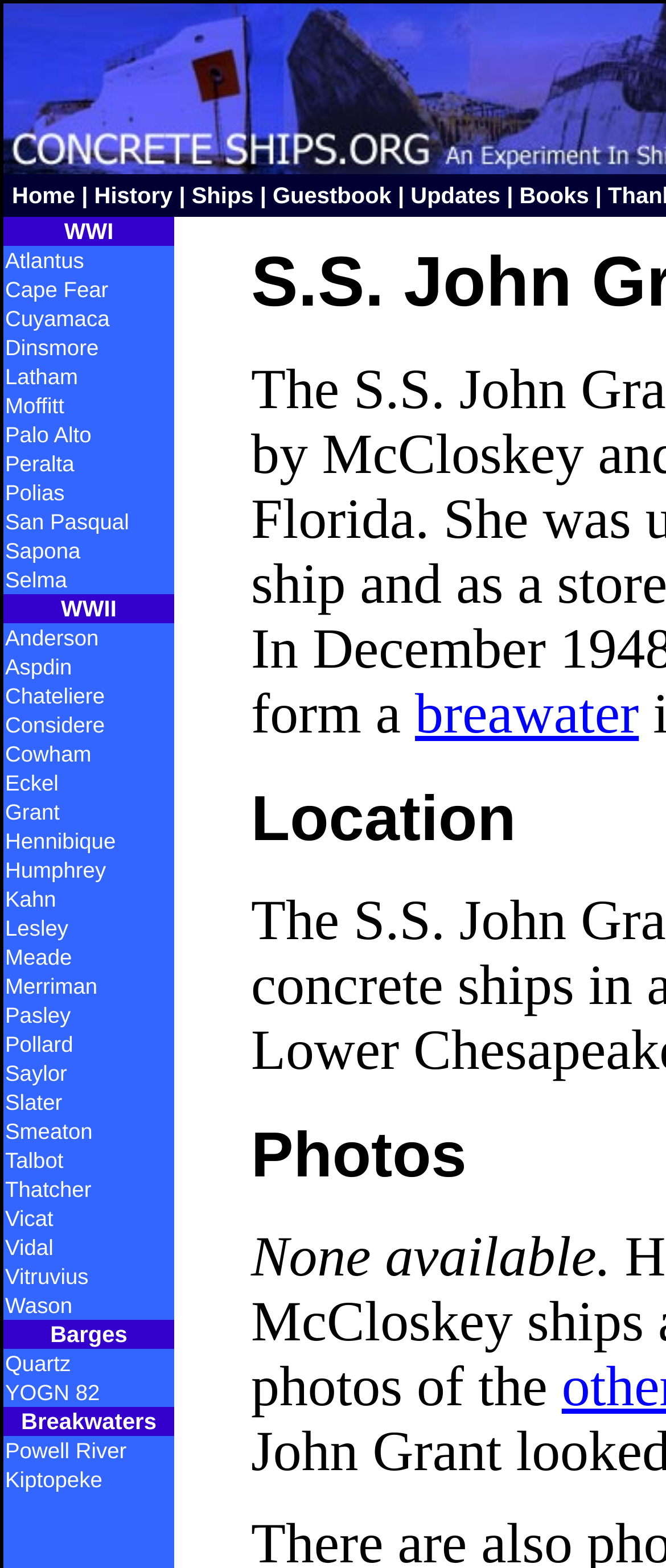Provide the bounding box coordinates of the section that needs to be clicked to accomplish the following instruction: "Go to the 'Guestbook' page."

[0.409, 0.117, 0.588, 0.133]